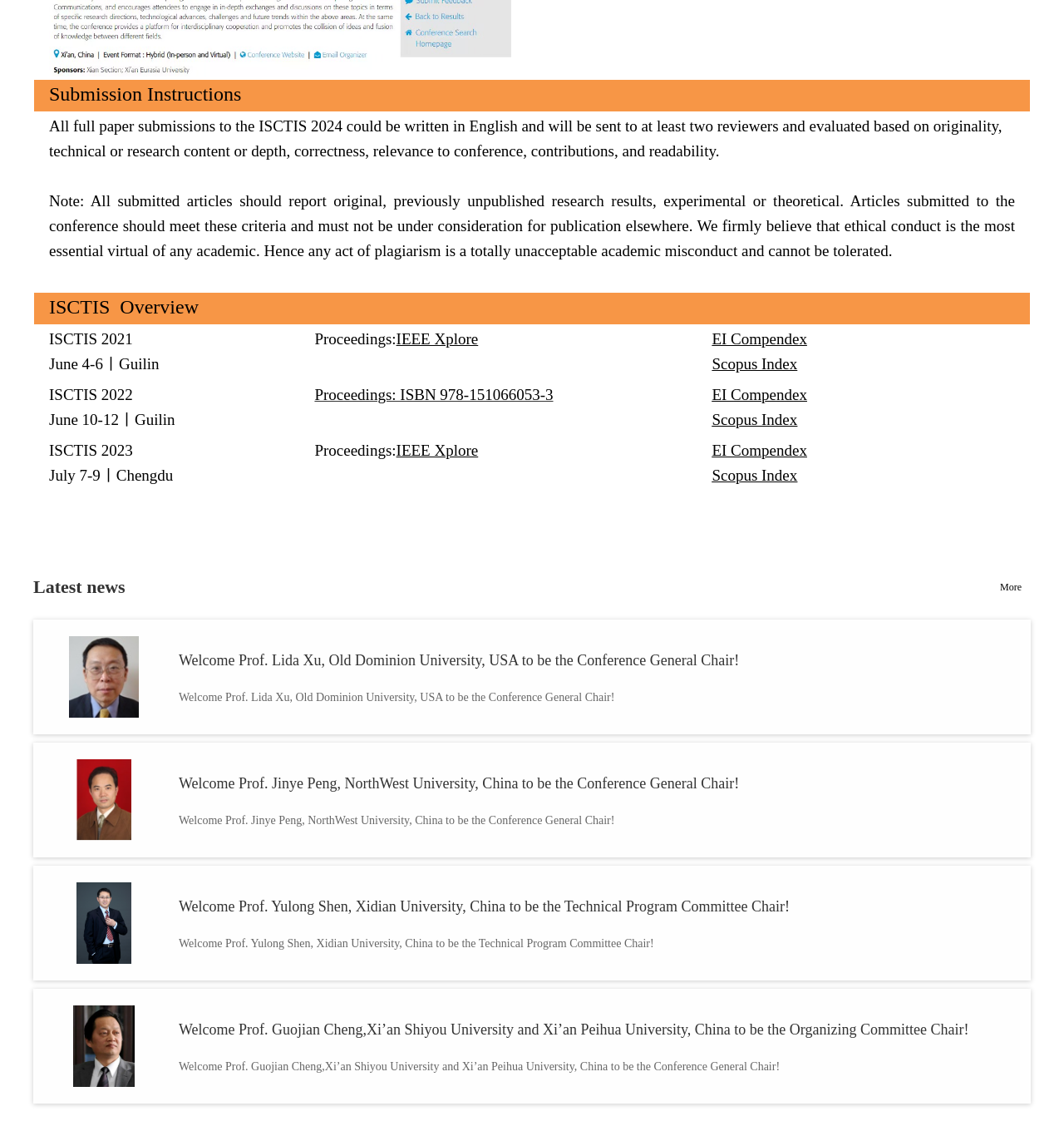Identify the bounding box coordinates for the element you need to click to achieve the following task: "Go to 'Are there living trust scams?' page". The coordinates must be four float values ranging from 0 to 1, formatted as [left, top, right, bottom].

None